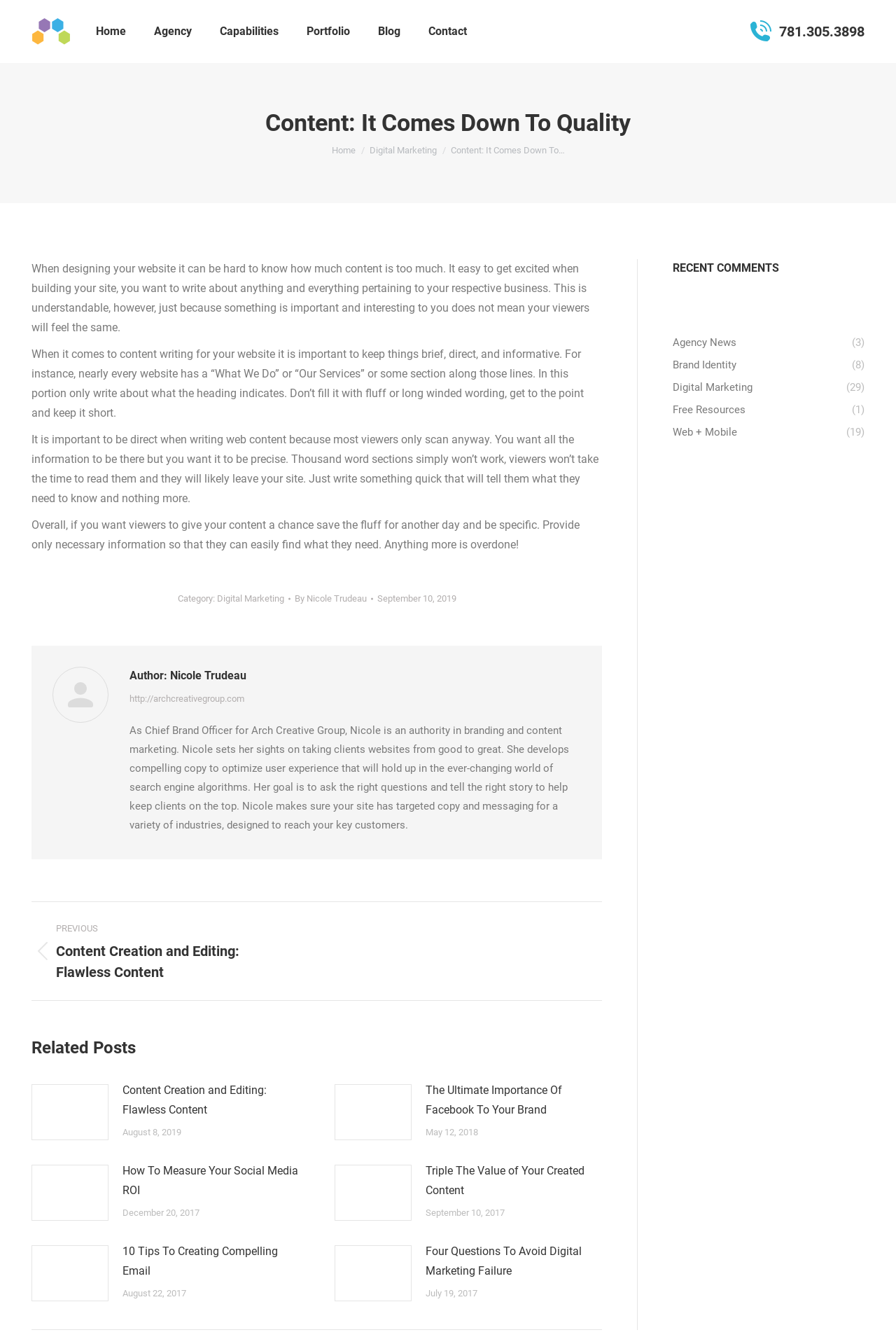Give a concise answer using only one word or phrase for this question:
What is the category of the blog post?

Digital Marketing